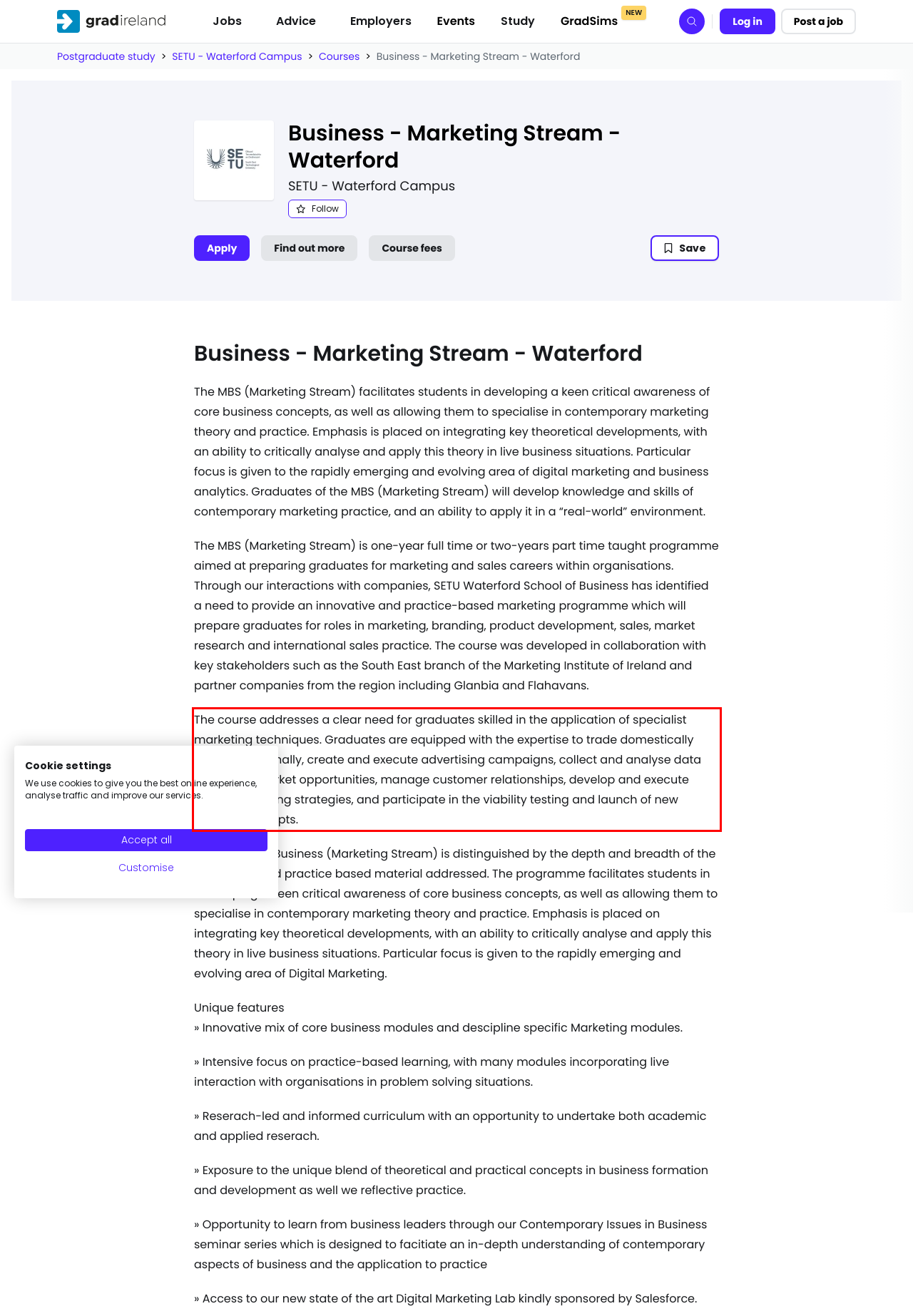You are given a screenshot of a webpage with a UI element highlighted by a red bounding box. Please perform OCR on the text content within this red bounding box.

The course addresses a clear need for graduates skilled in the application of specialist marketing techniques. Graduates are equipped with the expertise to trade domestically and internationally, create and execute advertising campaigns, collect and analyse data relating to market opportunities, manage customer relationships, develop and execute digital marketing strategies, and participate in the viability testing and launch of new product concepts.